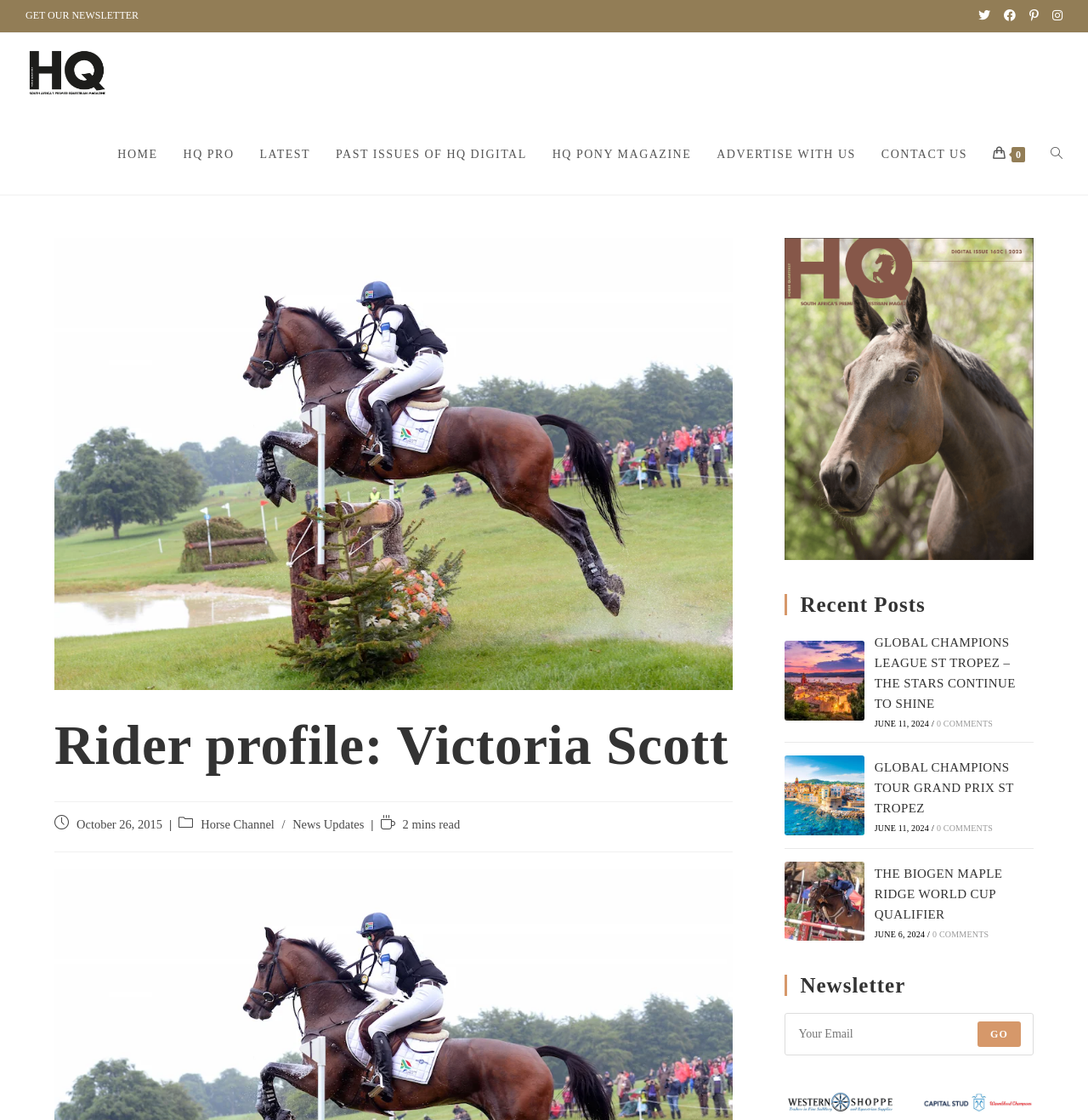From the webpage screenshot, predict the bounding box of the UI element that matches this description: "Erika Andiola".

None